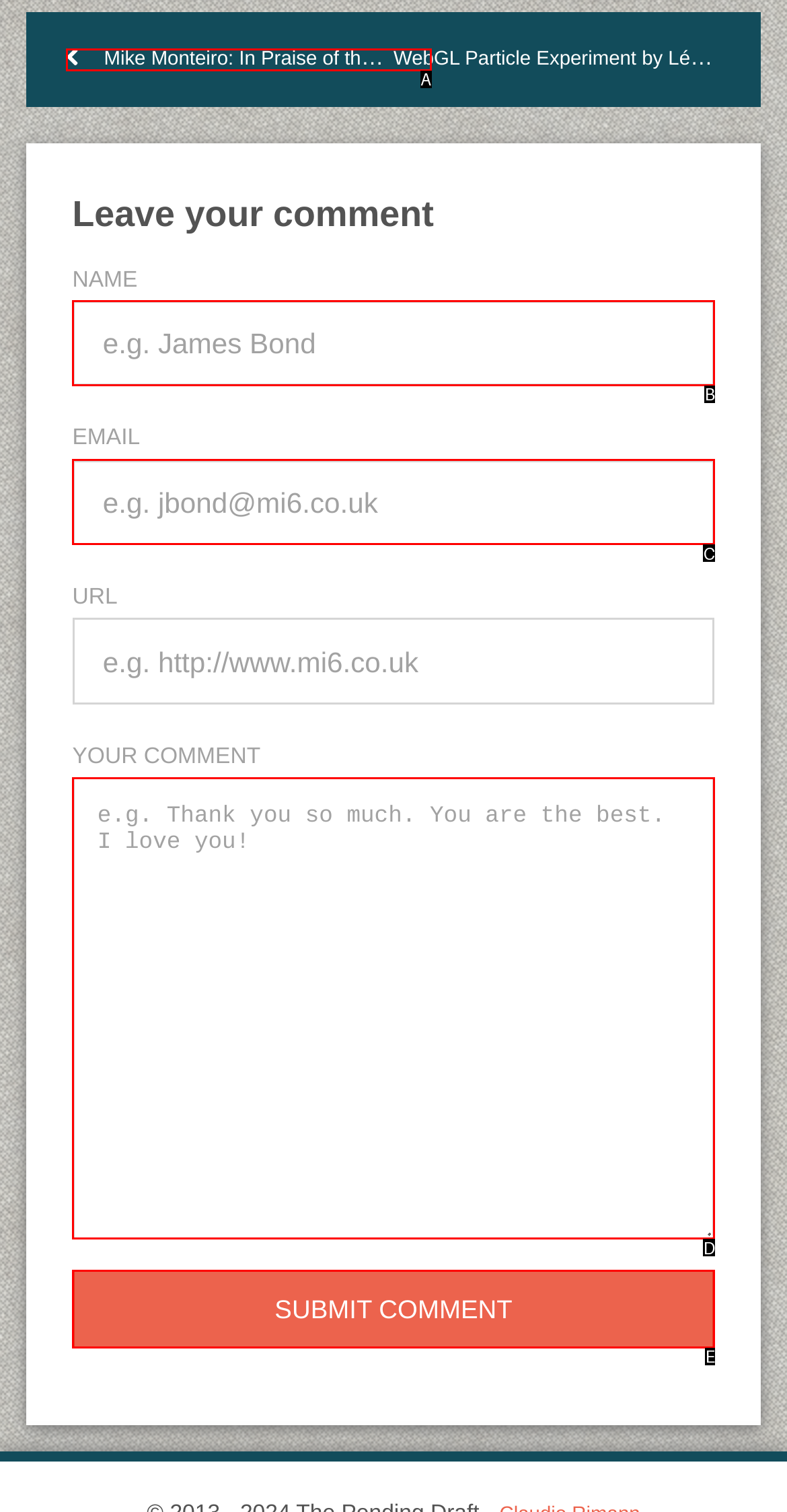Match the description: name="submit" value="Submit Comment" to the correct HTML element. Provide the letter of your choice from the given options.

E